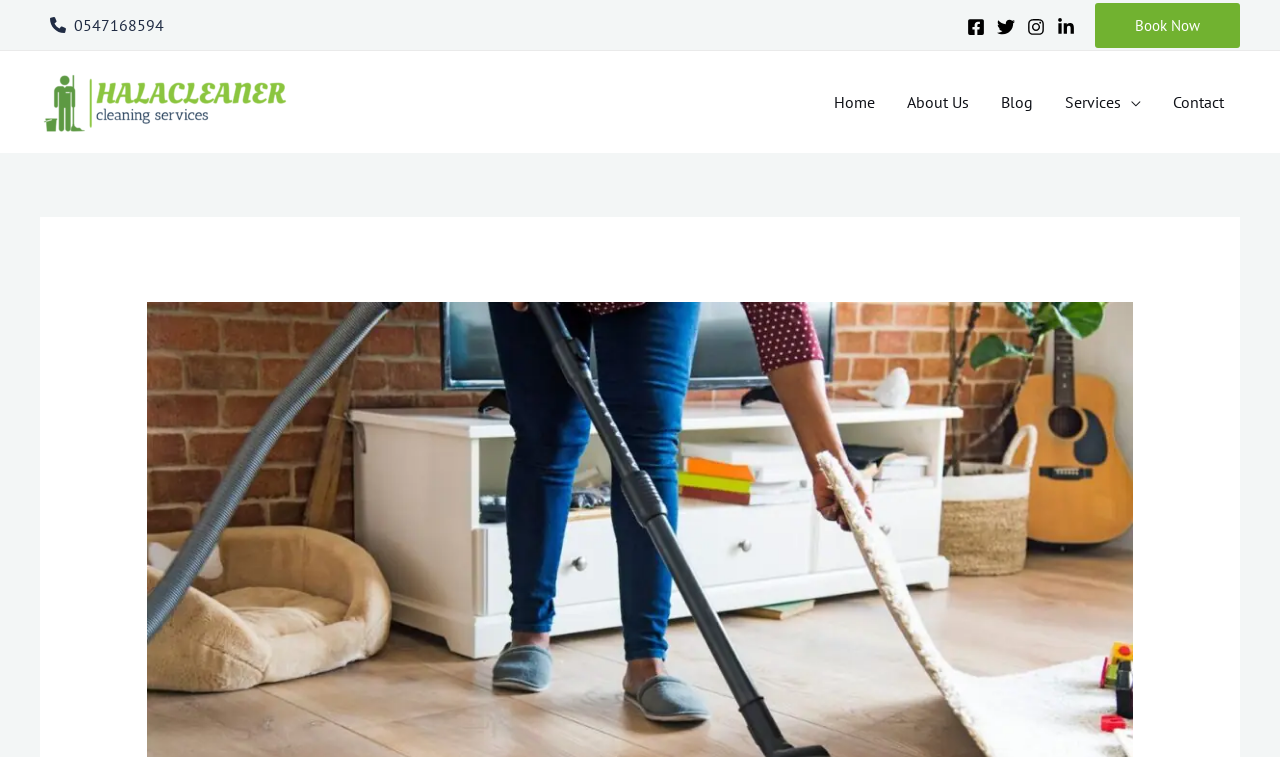Locate the bounding box for the described UI element: "About Us". Ensure the coordinates are four float numbers between 0 and 1, formatted as [left, top, right, bottom].

[0.696, 0.089, 0.77, 0.181]